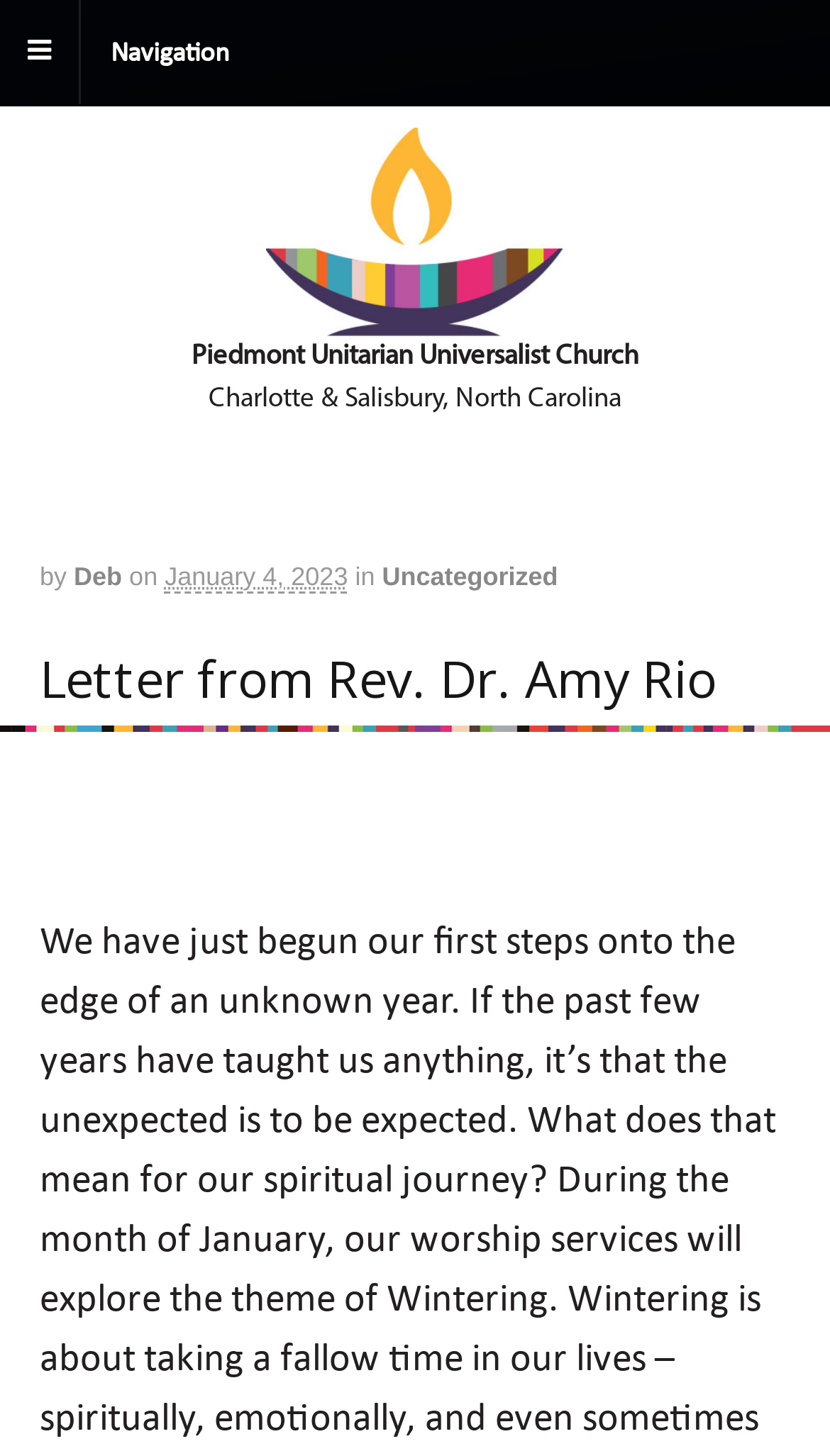Please provide a comprehensive answer to the question below using the information from the image: What is the date of the letter?

I found the date of the letter by looking at the abbr element with the text '2023-01-04T17:05:29-0500' which is associated with a static text element with the text 'January 4, 2023', indicating that the letter was written on this date.